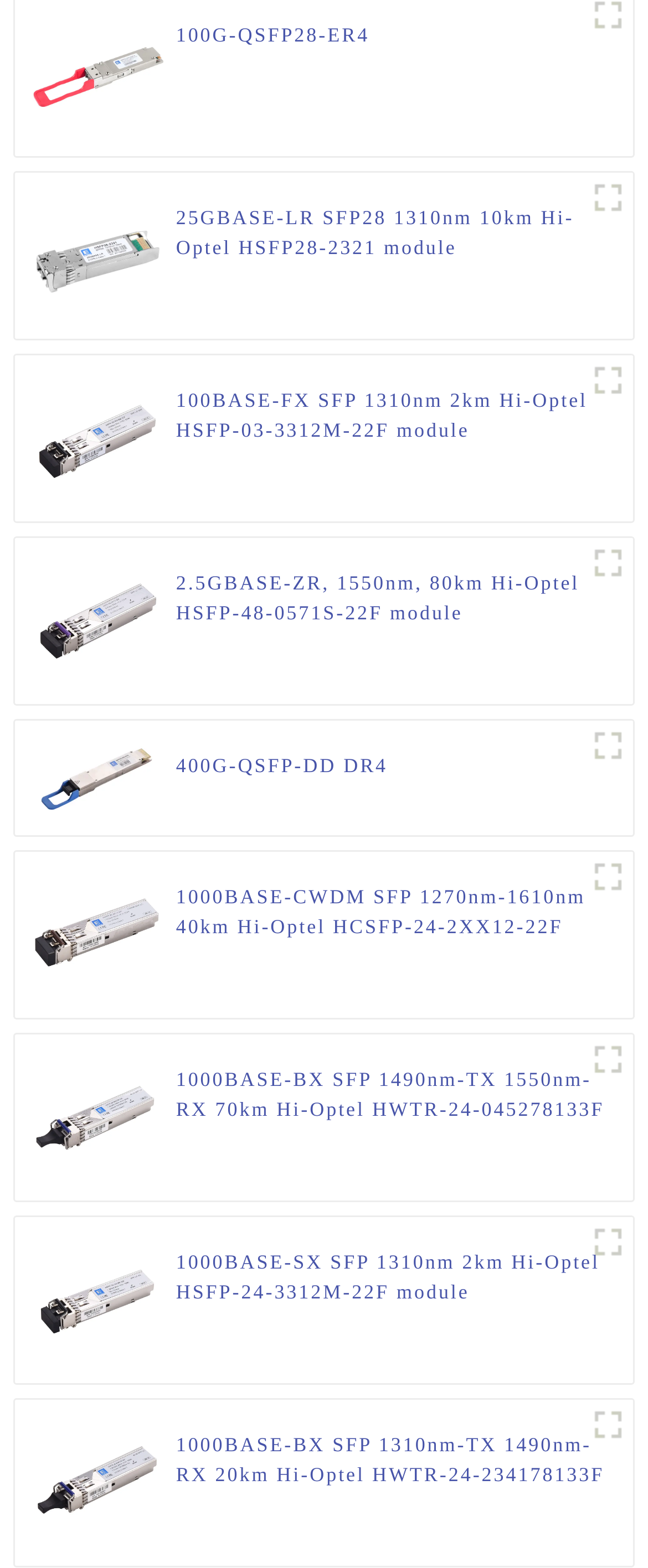Please give a one-word or short phrase response to the following question: 
What is the wavelength of the 100BASE-FX SFP module?

1310nm